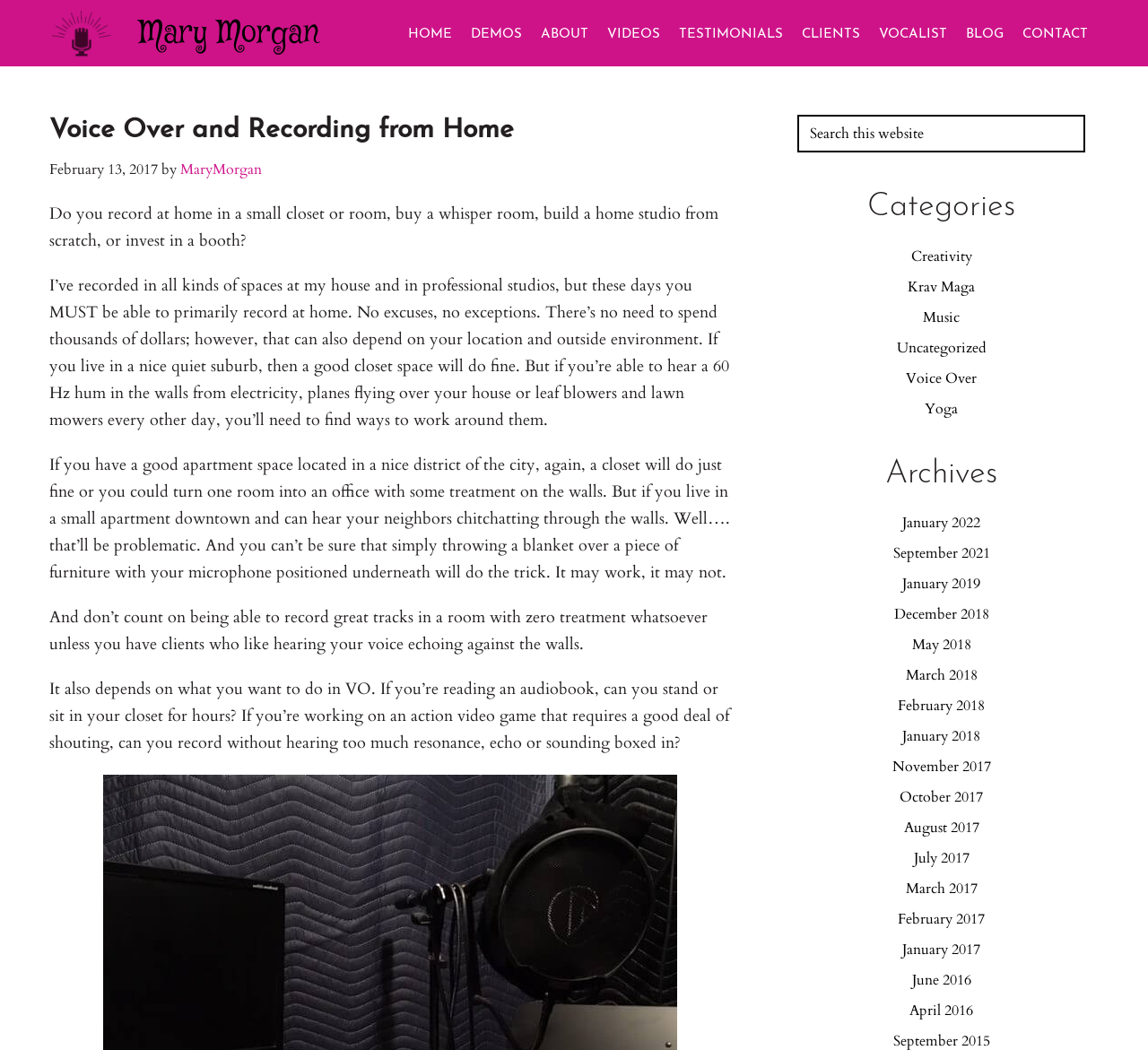Detail the various sections and features of the webpage.

This webpage is about voice over and recording from home, specifically discussing the importance of having a suitable recording space. At the top left corner, there is a logo of Mary Morgan Voice Artist Branding. Below the logo, the title "Mary Morgan" is displayed, which is also a link. 

To the right of the title, there is a navigation menu with links to different sections of the website, including "HOME", "DEMOS", "ABOUT", "VIDEOS", "TESTIMONIALS", "CLIENTS", "VOCALIST", "BLOG", and "CONTACT". 

Below the navigation menu, there is a header section with the title "Voice Over and Recording from Home" and a timestamp "February 13, 2017". The author's name "Mary Morgan" is also mentioned. 

The main content of the webpage is a long article discussing the importance of having a suitable recording space at home. The article is divided into several paragraphs, each discussing different aspects of recording at home, such as the need for a quiet space, the importance of sound treatment, and the challenges of recording in a small apartment. 

To the right of the main content, there is a sidebar with several sections, including a search box, a list of categories, and an archives section. The categories section lists several topics, including "Creativity", "Krav Maga", "Music", "Uncategorized", "Voice Over", and "Yoga". The archives section lists several months and years, with links to articles published during those periods.